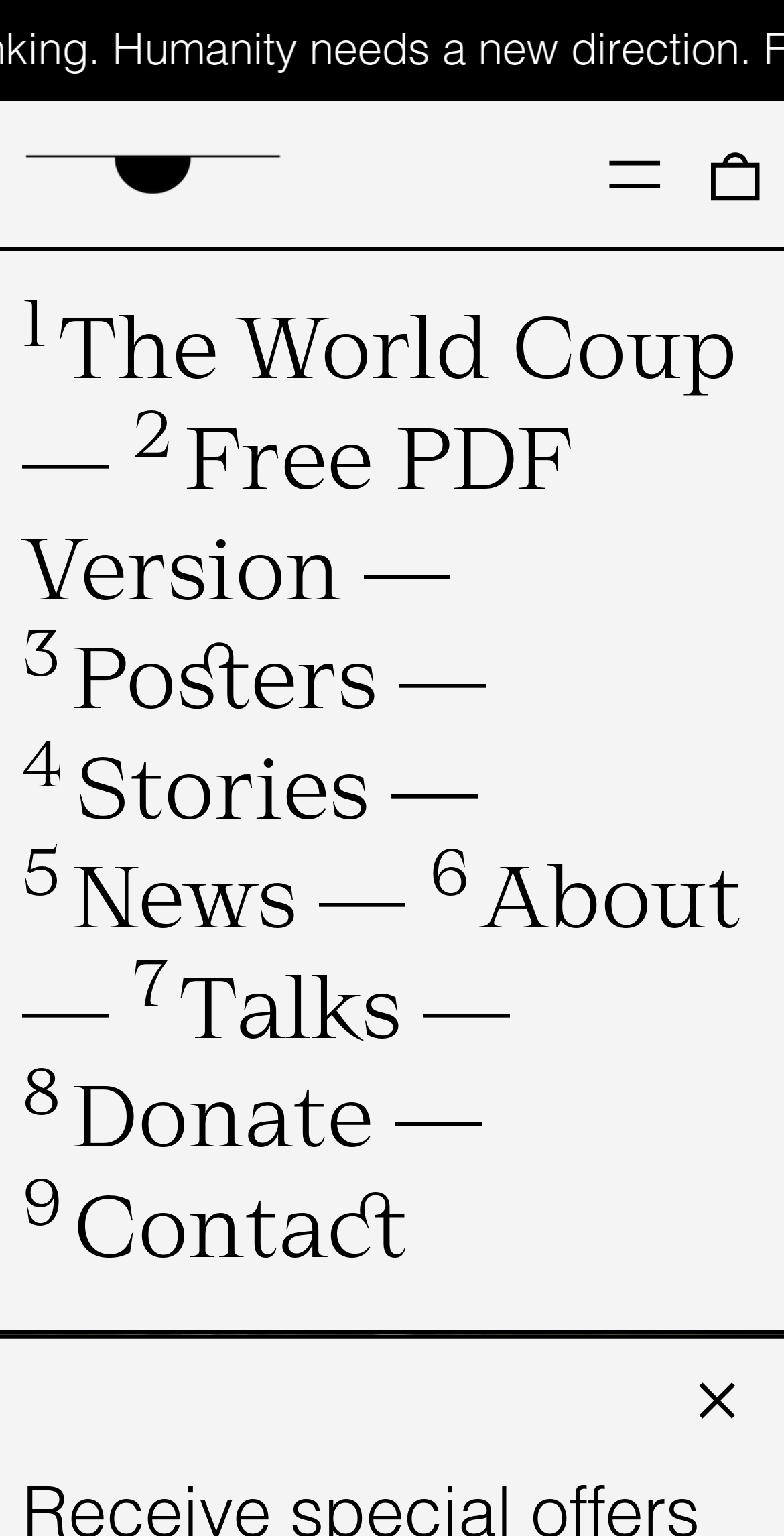Can you give a detailed response to the following question using the information from the image? What is the purpose of the 'Subscribe' button?

I found the answer by looking at the text above the 'Subscribe' button, which says 'Receive special offers and first look at new products.' This suggests that the purpose of the 'Subscribe' button is to receive special offers and updates about new products.